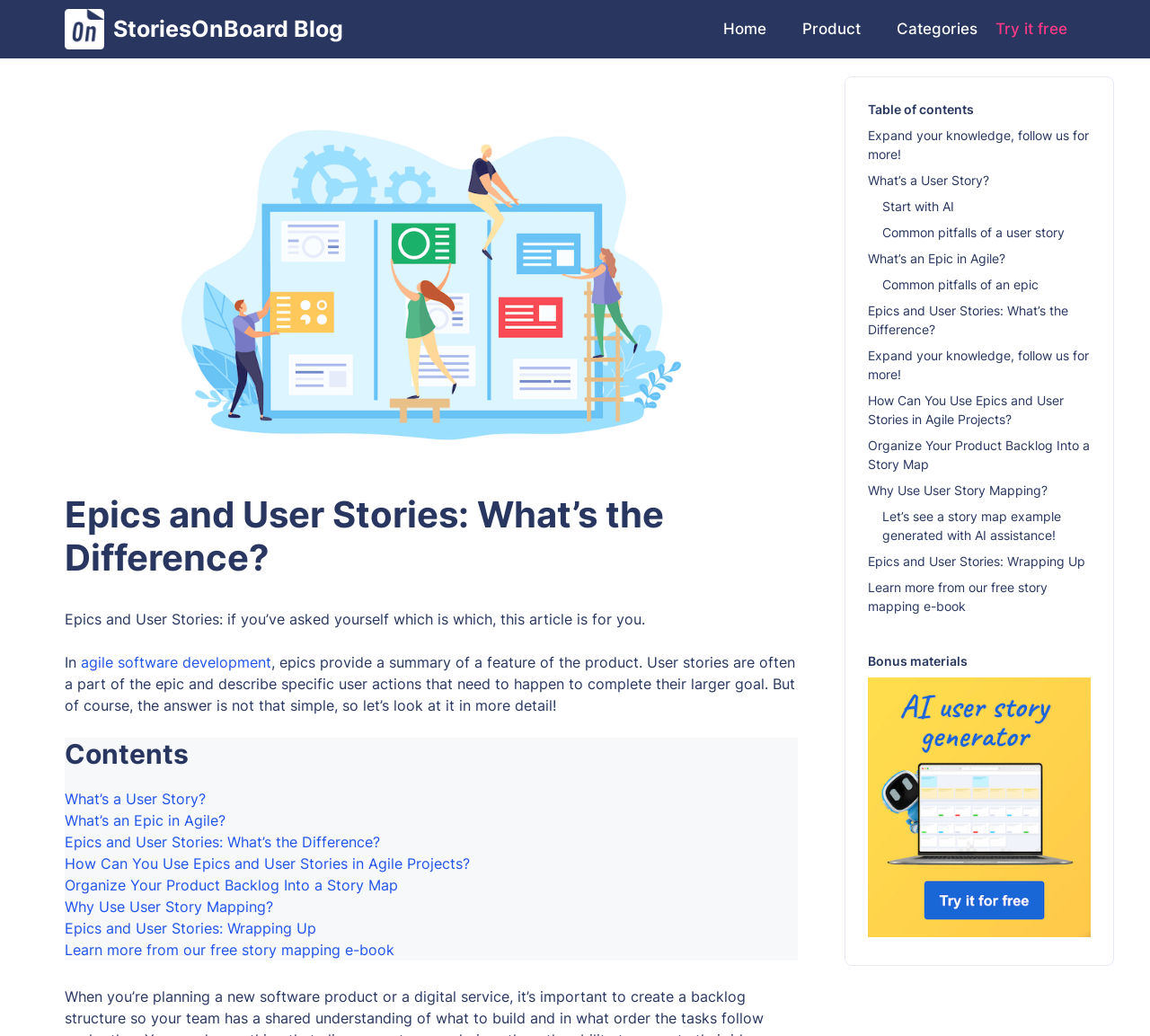Locate the coordinates of the bounding box for the clickable region that fulfills this instruction: "Explore the 'Product' page".

[0.682, 0.0, 0.764, 0.056]